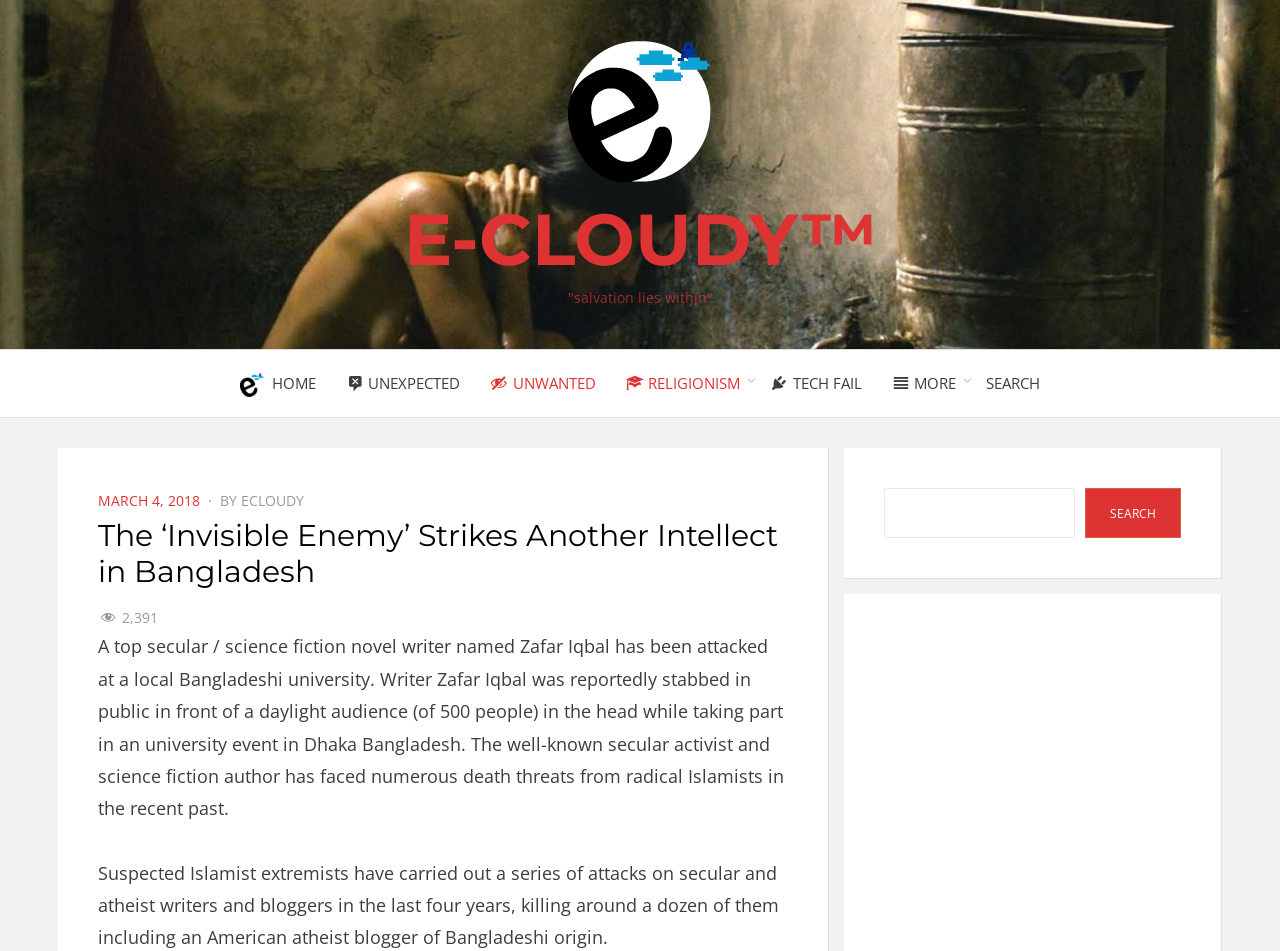Determine the bounding box coordinates for the element that should be clicked to follow this instruction: "read about Vorteile von hanf-extrakt-tropfen". The coordinates should be given as four float numbers between 0 and 1, in the format [left, top, right, bottom].

None